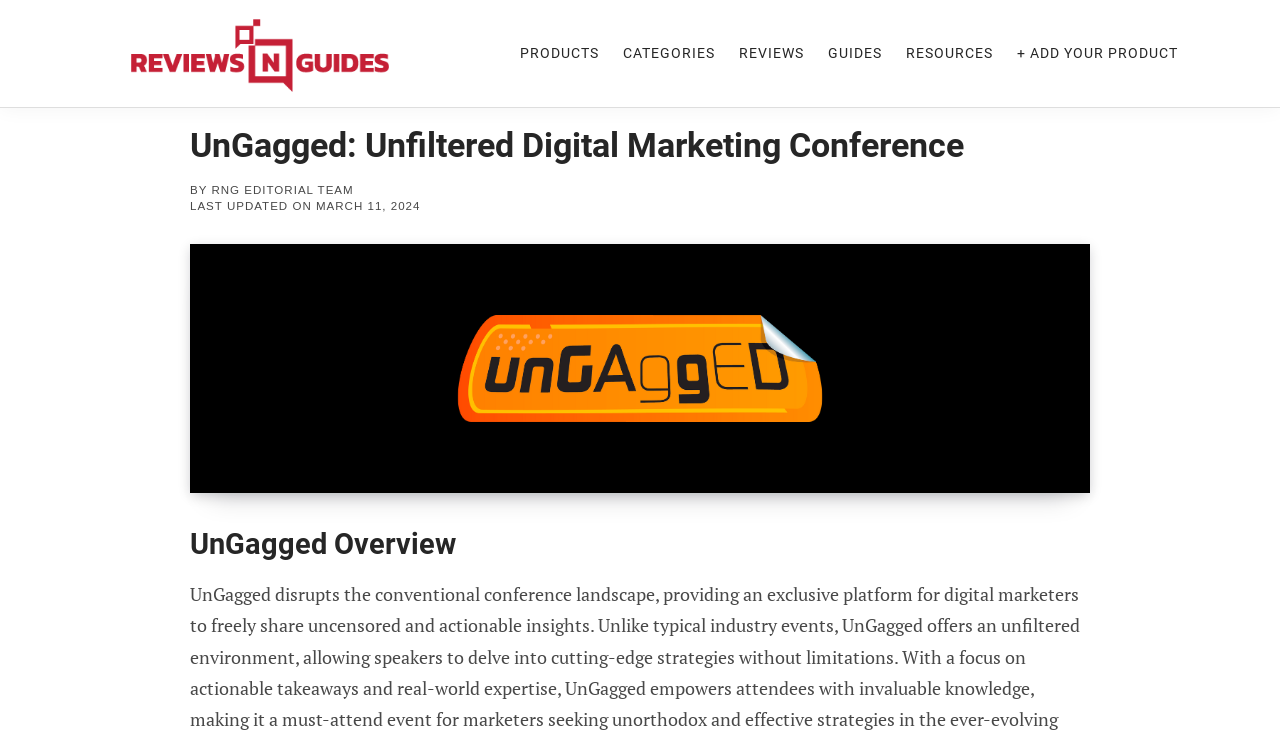Give a one-word or one-phrase response to the question: 
What is the date of the last update?

March 11, 2024